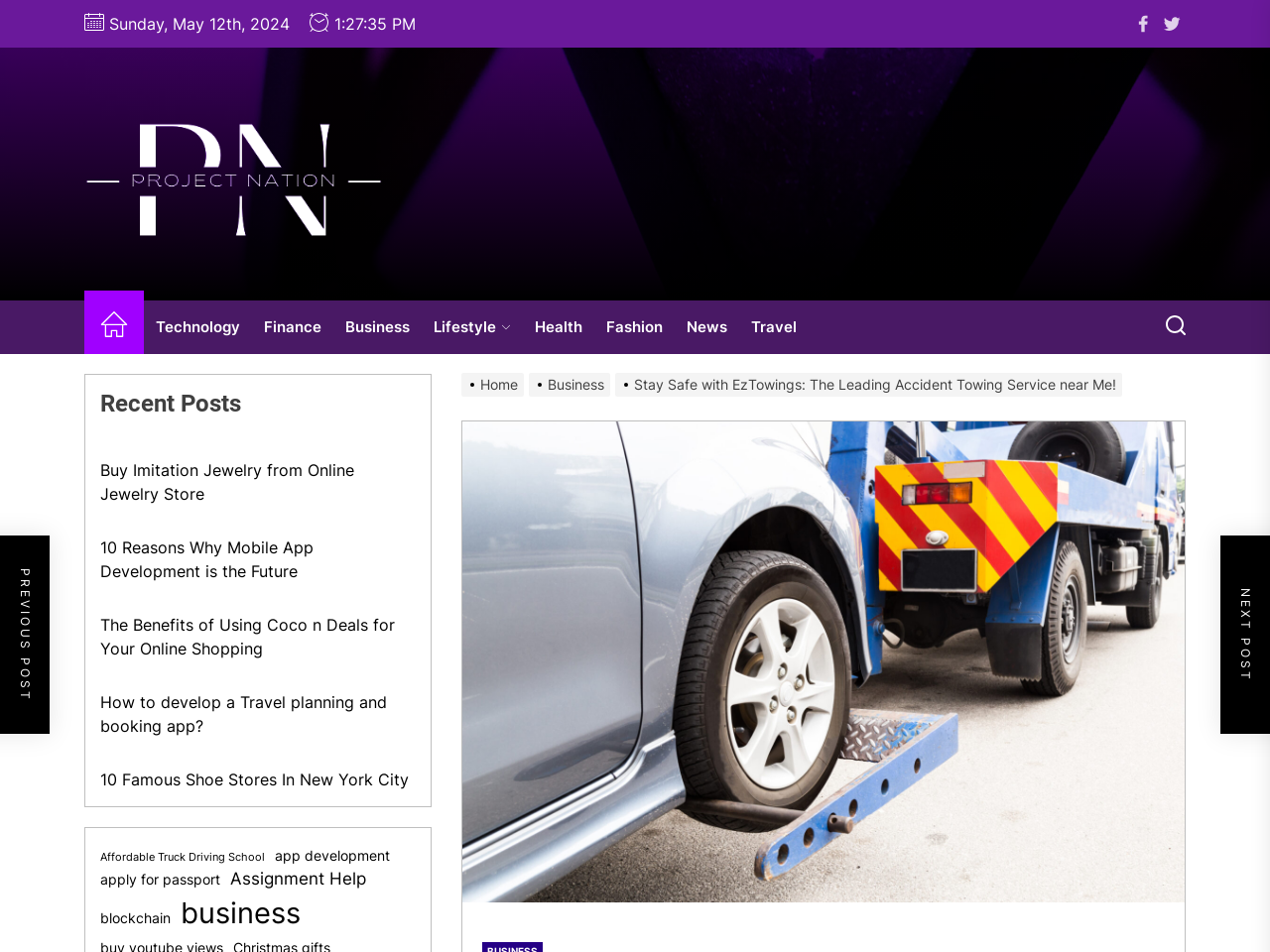Locate the bounding box coordinates of the element to click to perform the following action: 'Navigate to Home page'. The coordinates should be given as four float values between 0 and 1, in the form of [left, top, right, bottom].

[0.066, 0.315, 0.113, 0.372]